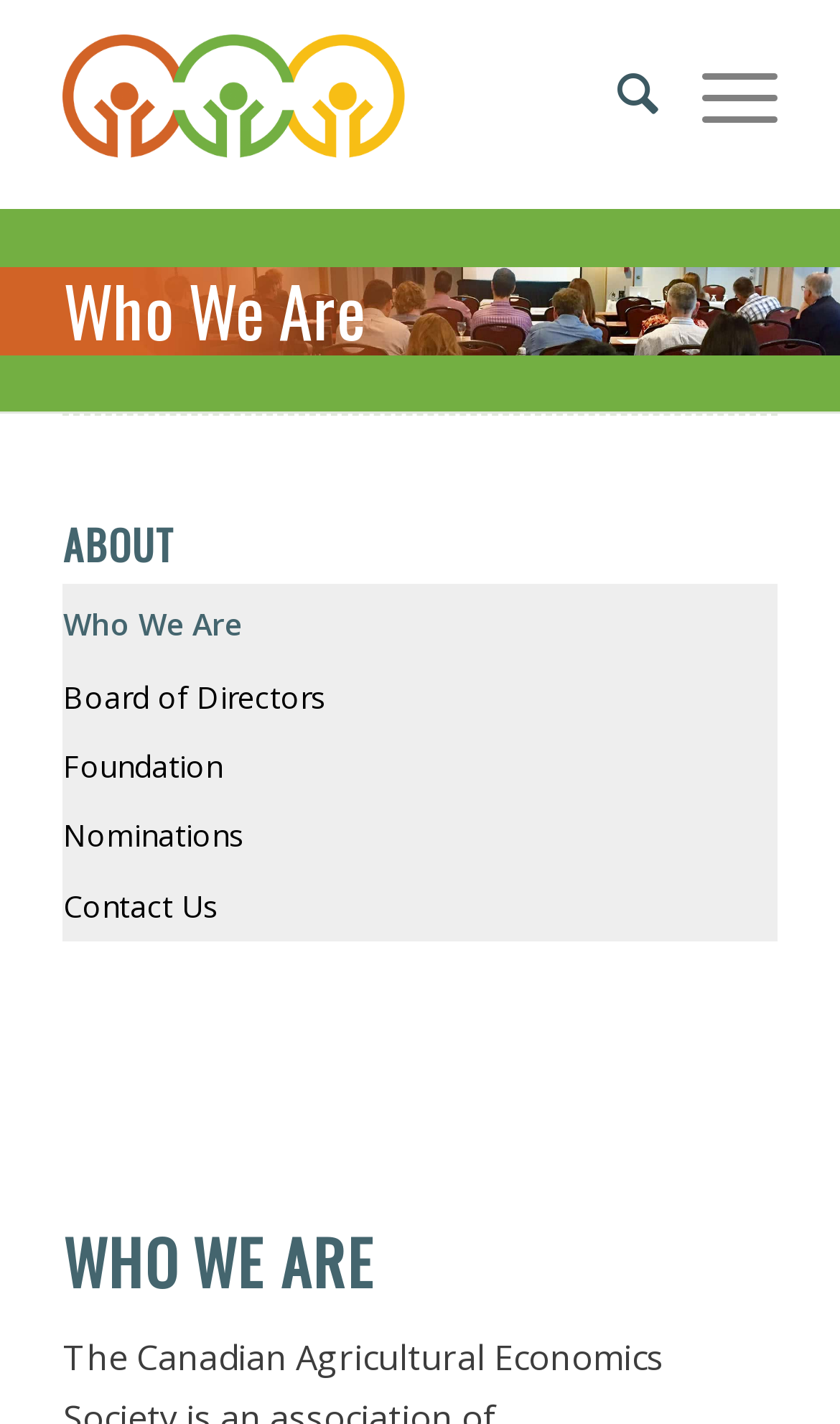Given the description of a UI element: "Menu Menu", identify the bounding box coordinates of the matching element in the webpage screenshot.

[0.784, 0.002, 0.925, 0.123]